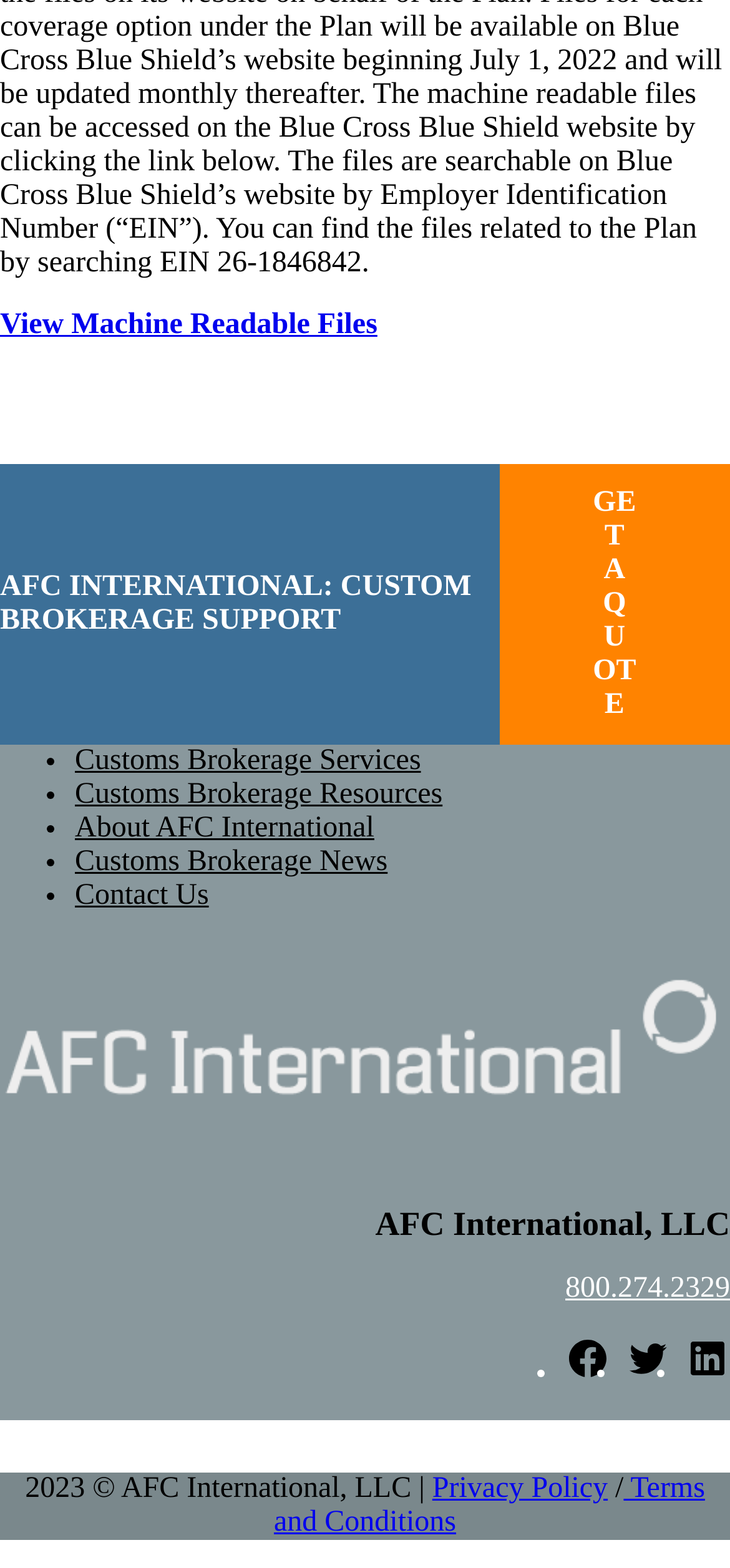Please identify the bounding box coordinates of the area that needs to be clicked to fulfill the following instruction: "Get a quote."

[0.684, 0.296, 1.0, 0.475]